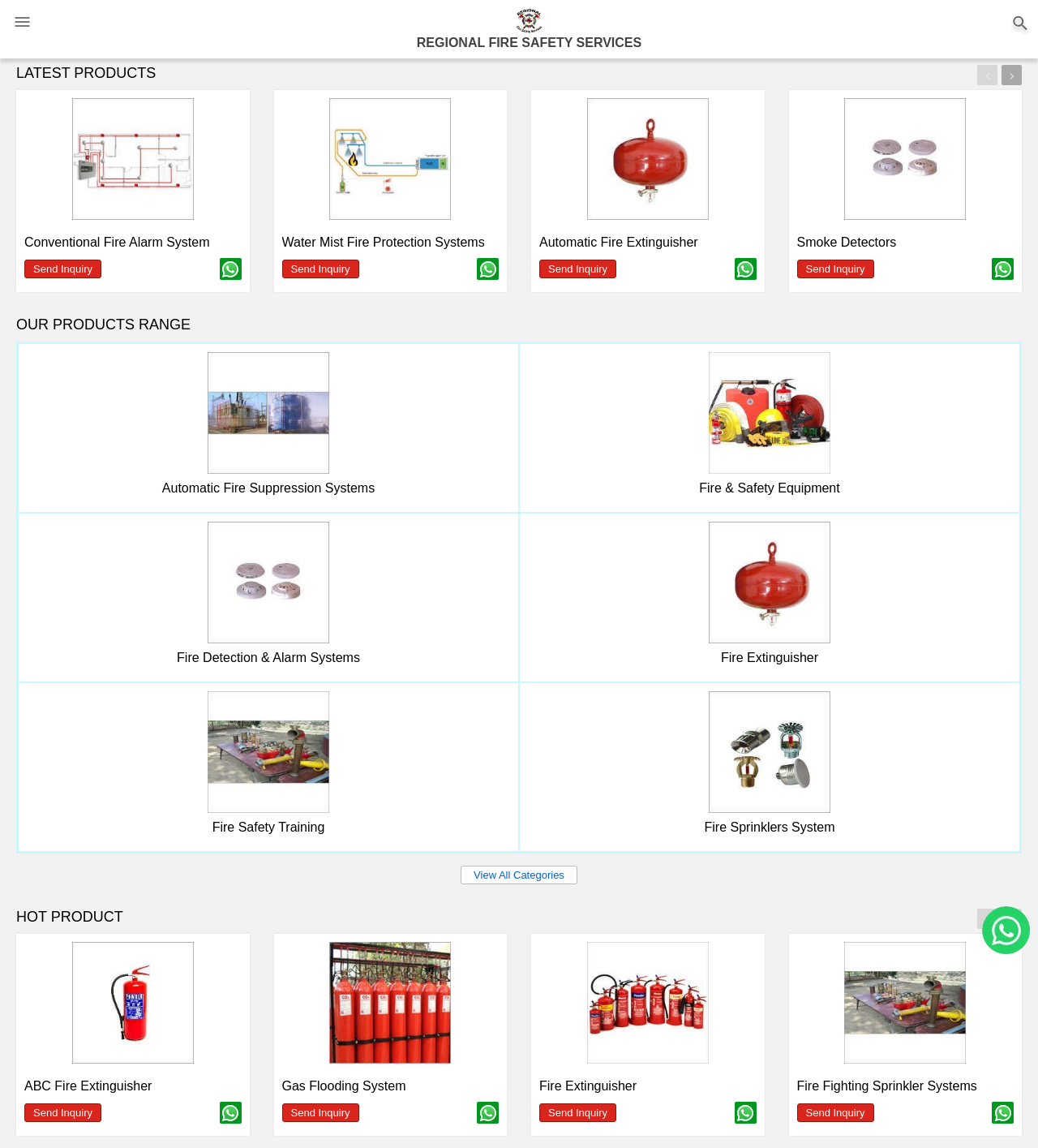Can you specify the bounding box coordinates for the region that should be clicked to fulfill this instruction: "Click on the REGIONAL FIRE SAFETY SERVICES link".

[0.497, 0.011, 0.522, 0.023]